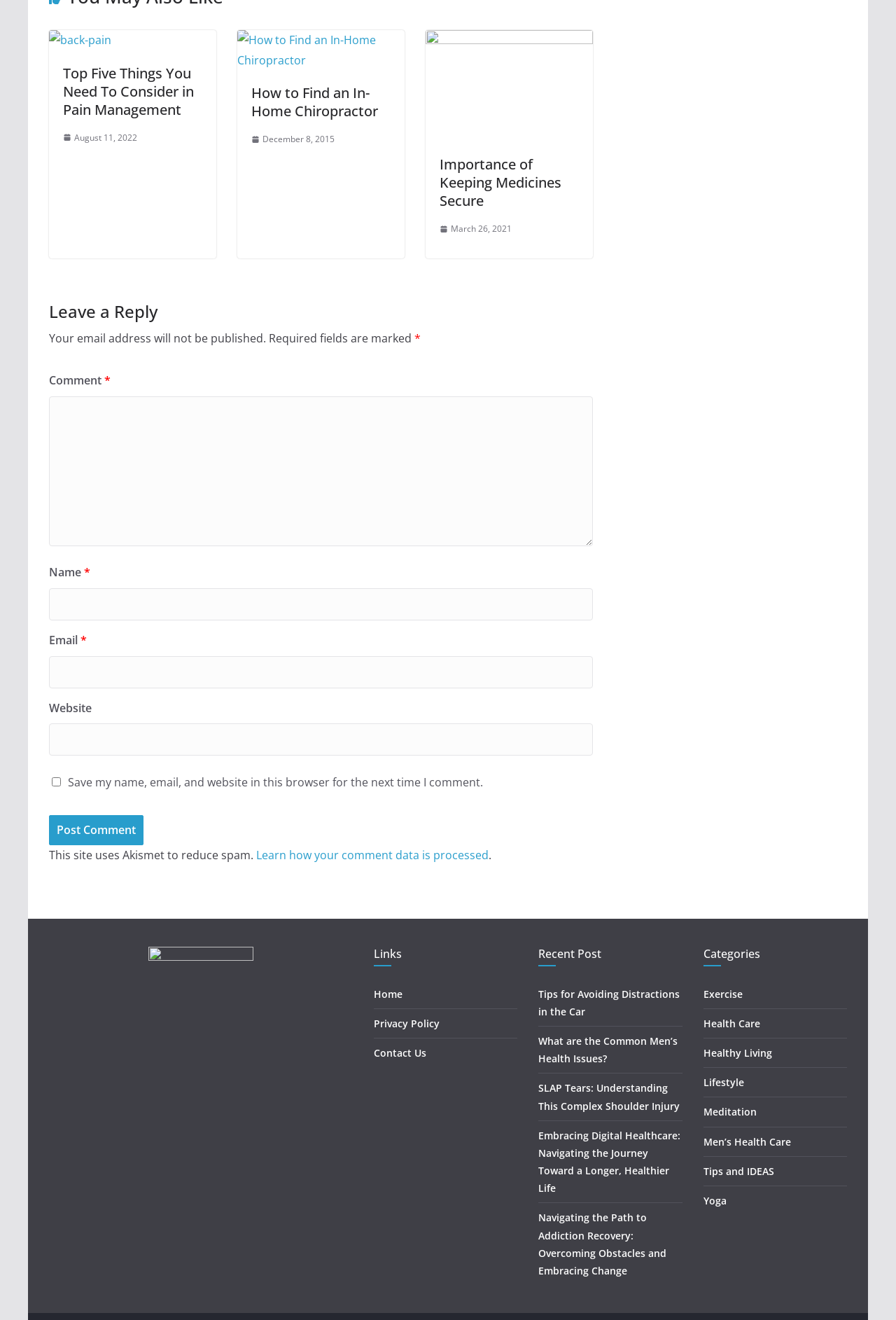Answer the question briefly using a single word or phrase: 
What is the date of the second article?

December 8, 2015